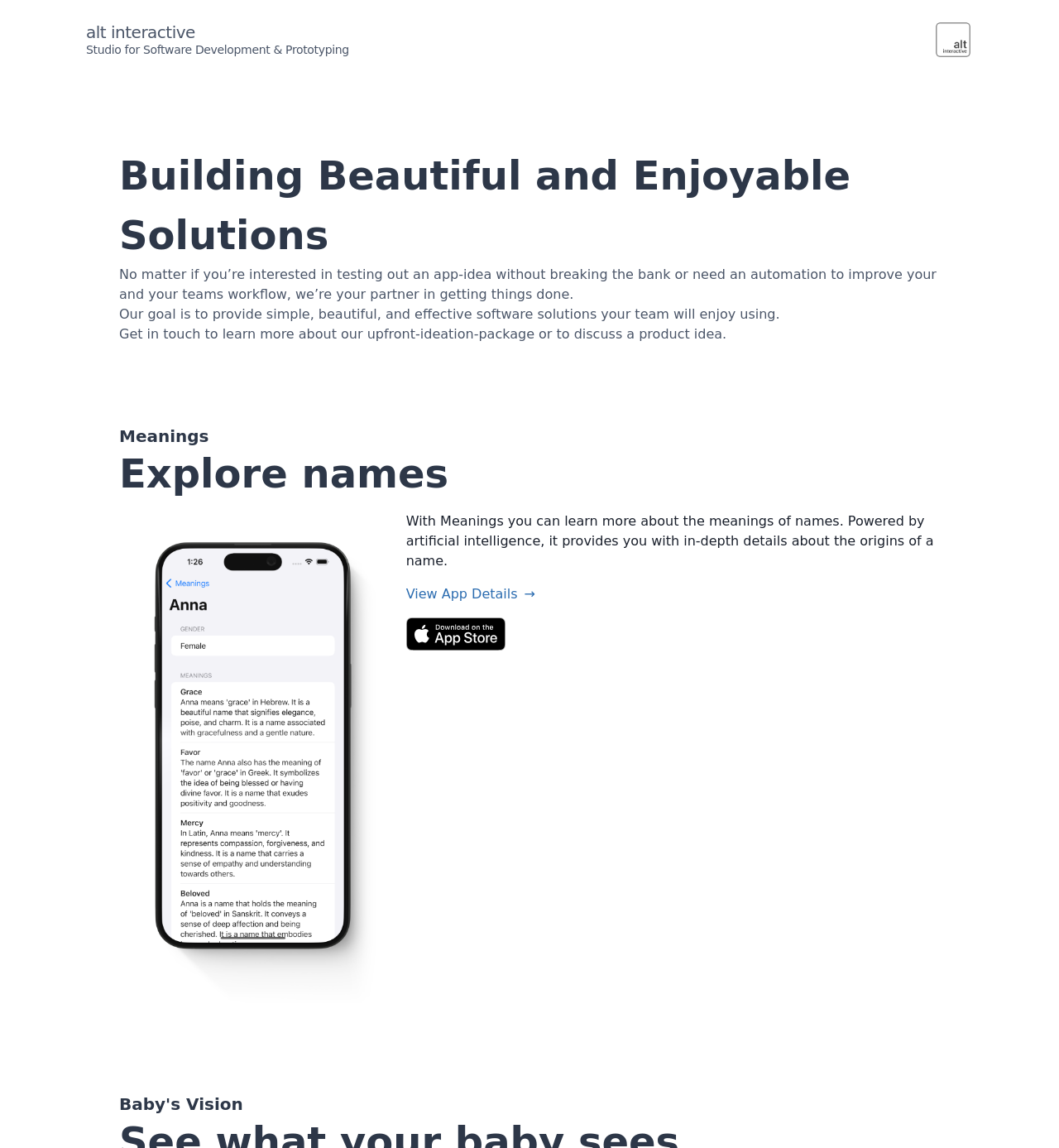Identify the webpage's primary heading and generate its text.

Building Beautiful and Enjoyable Solutions